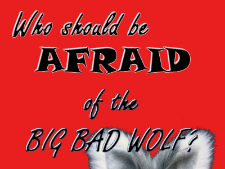What is the central theme associated with the Big Bad Wolf?
Refer to the image and provide a concise answer in one word or phrase.

Fear